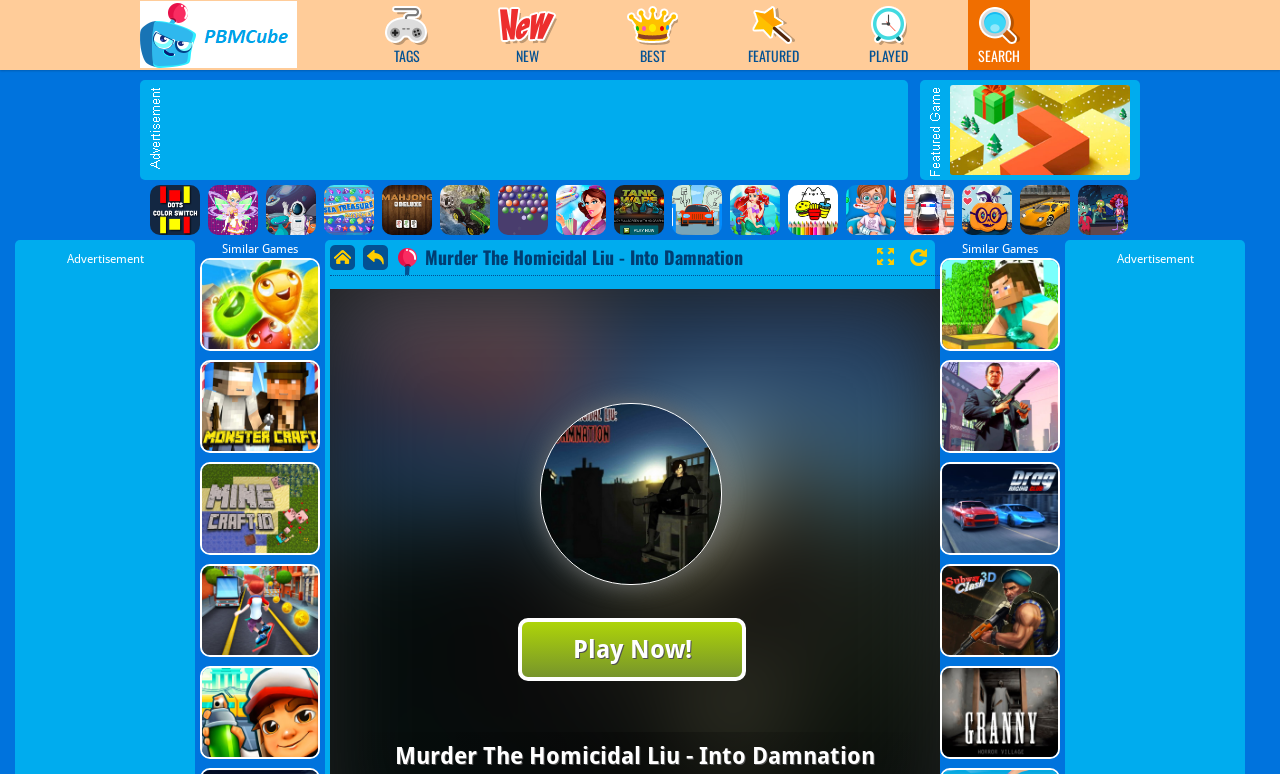Give a detailed overview of the webpage's appearance and contents.

This webpage is a game portal that allows users to play online games for free. At the top, there is a heading that reads "Play Best Free Online Games" with a link to the same text. Below this, there are five links to different categories: "TAGS", "NEW", "BEST", "FEATURED", and "PLAYED". 

To the right of these links, there is a search bar with the text "SEARCH" above it. Below the search bar, there is a list of 15 game links, each with a different game title, such as "Dot Color Switch", "Lolirockstars Maker", and "Battle of Tanks | Tank Wars Fullscreen HD Game". 

On the left side of the page, there is an advertisement section with the text "Advertisement" above it. Below this, there are five links, each with an image, that appear to be similar games or recommendations. 

In the center of the page, there is a heading that reads "Murder The Homicidal Liu - Into Damnation", which is the title of the game that can be played on this page. Below this, there are two links: "Play game fullscreen" and "Replay this game". 

Further down the page, there is a call-to-action button that reads "Play Now!" and a heading that repeats the game title. At the bottom of the page, there is another section with the text "Similar Games" above it, which contains five more links with images, similar to the ones on the left side of the page. Finally, there is another advertisement section with the text "Advertisement" above it.